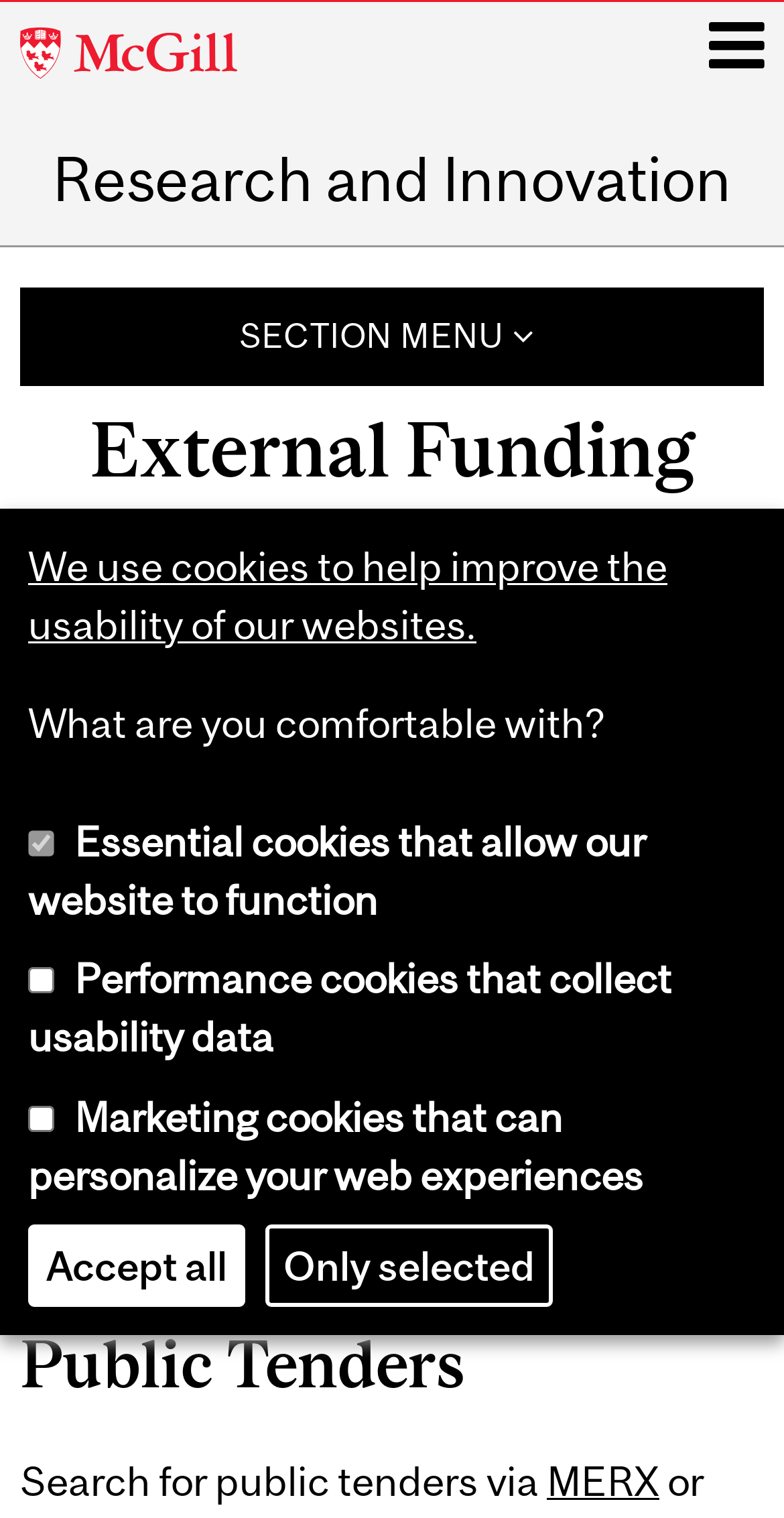Elaborate on the different components and information displayed on the webpage.

The webpage is about external funding databases provided by McGill University's Research and Innovation department. At the top left, there is a link to the McGill University homepage, and next to it, a link to the Research and Innovation department. On the top right, there is a main menu icon and a section menu icon. 

Below the top navigation, there is a heading that reads "External Funding Databases". Underneath, there is a static text "On this page:" followed by four links: "Pivot", "Public Tenders", "Grants.gov", and "Proposal Central". 

The main content of the page is divided into two sections. The first section is about Pivot, which is a funding opportunities database accessible to faculty members through the McGill Library. The database is only accessible on campus. The second section is about Public Tenders, where users can search for public tenders via a link to MERX.

At the bottom of the page, there is a notice about cookies, asking users about their comfort level with different types of cookies. There are three checkboxes for essential cookies, performance cookies, and marketing cookies, with options to accept all or only selected cookies.